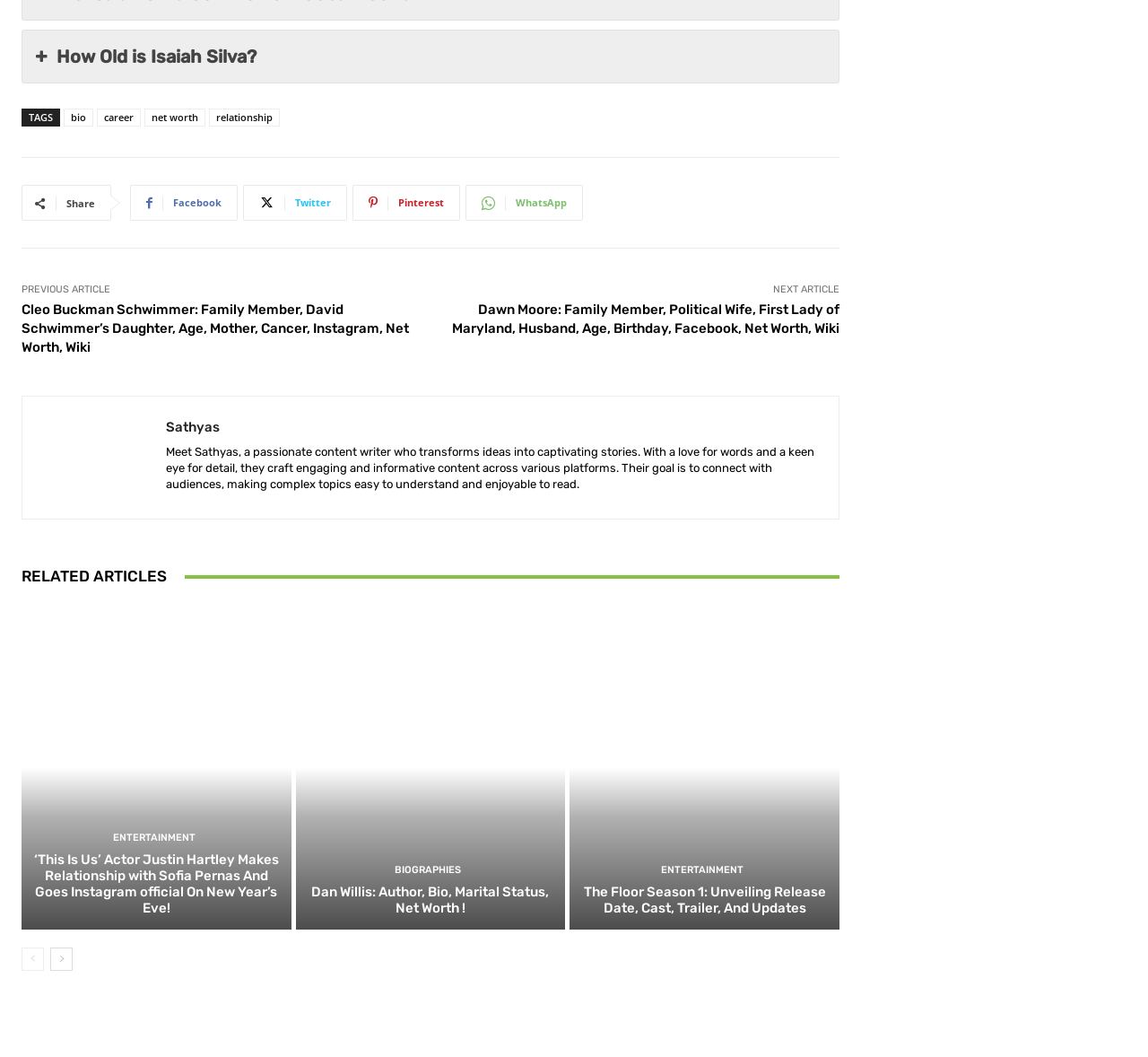How many related articles are listed on the webpage?
Using the information presented in the image, please offer a detailed response to the question.

The answer is obtained by counting the number of links with headings that are located below the 'RELATED ARTICLES' heading, which are 'This Is Us’ Actor Justin Hartley Makes Relationship with Sofia Pernas And Goes Instagram official On New Year’s Eve!', 'Dan Willis: Author, Bio, Marital Status, Net Worth!', and 'The Floor Season 1: Unveiling Release Date, Cast, Trailer, And Updates'.